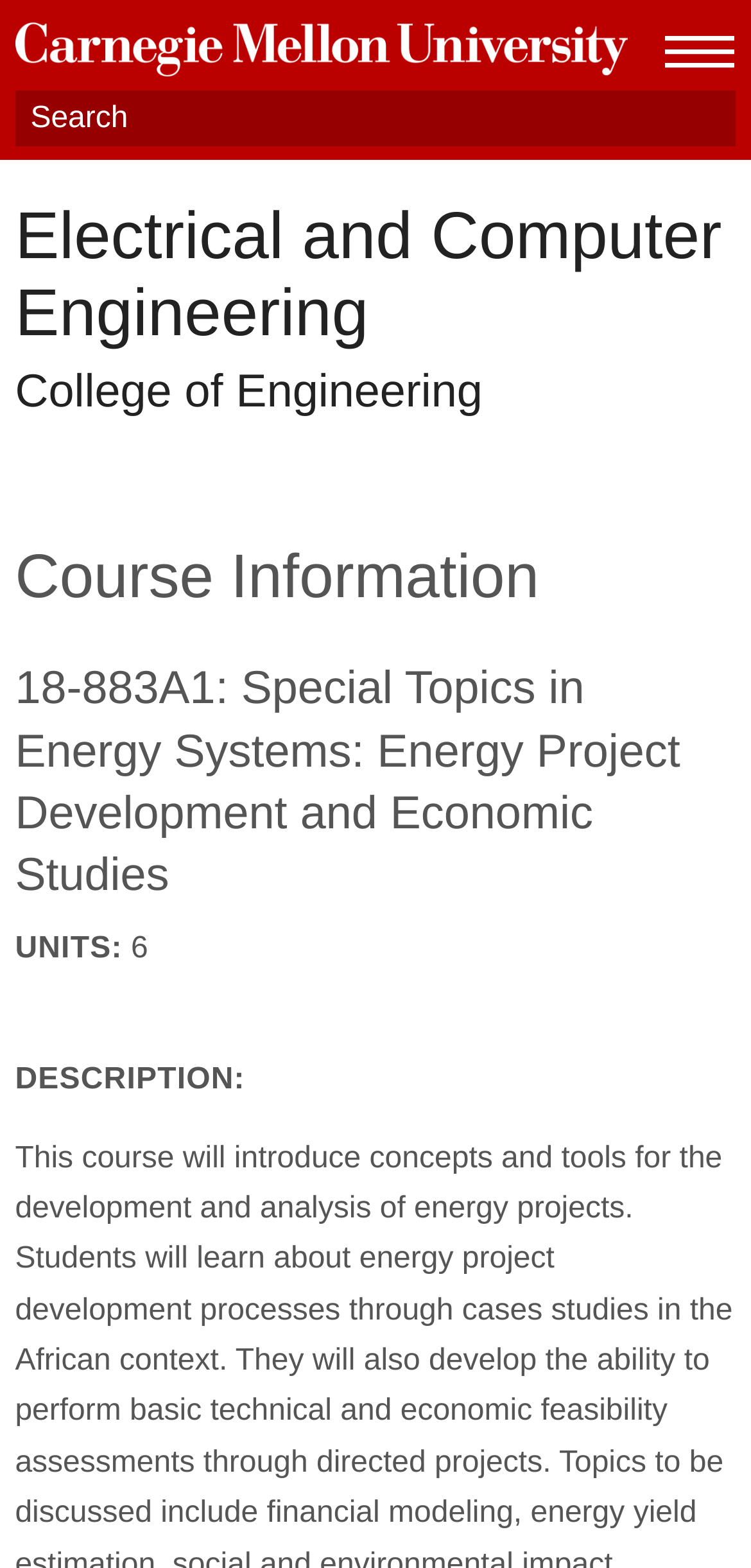Analyze the image and give a detailed response to the question:
What is the name of the college?

By looking at the webpage, I can see a heading 'College of Engineering' which indicates that the course is part of this college.